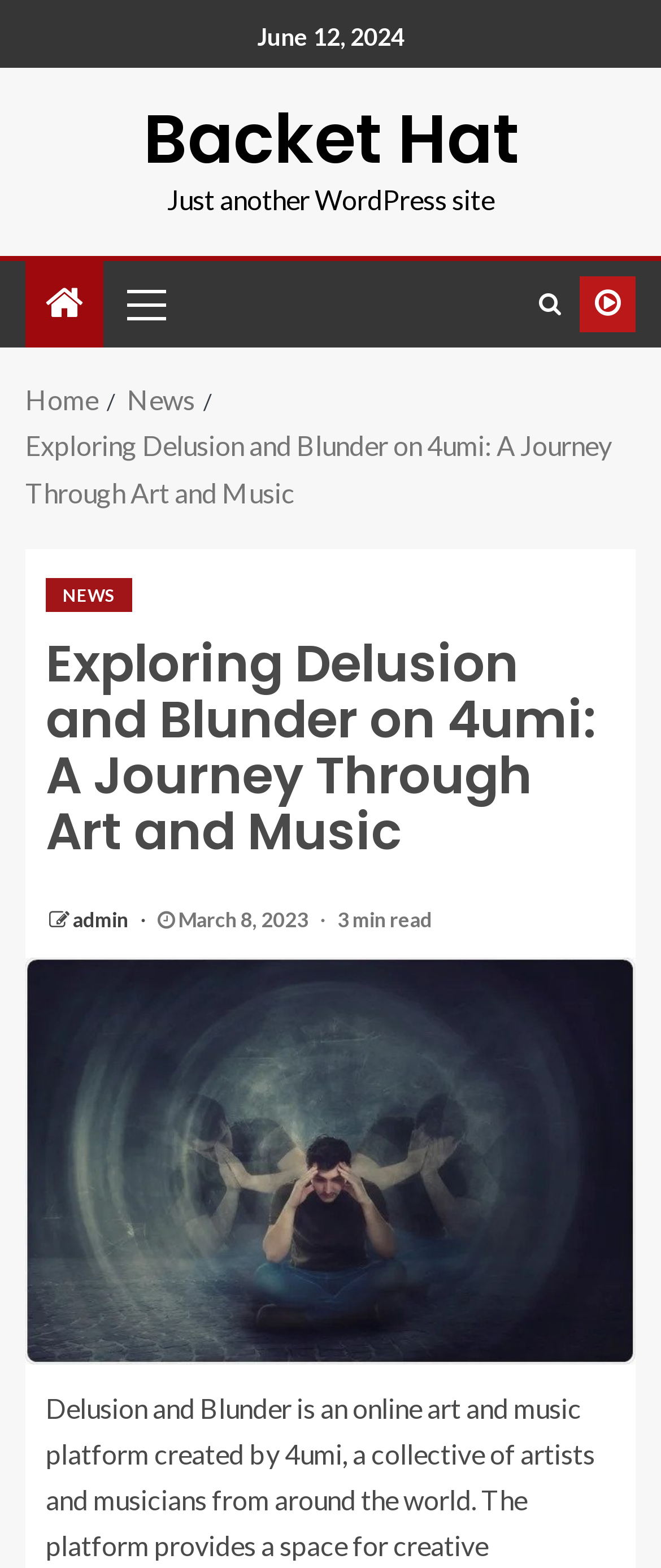Determine the bounding box coordinates of the clickable region to carry out the instruction: "go to Backet Hat".

[0.217, 0.058, 0.783, 0.119]